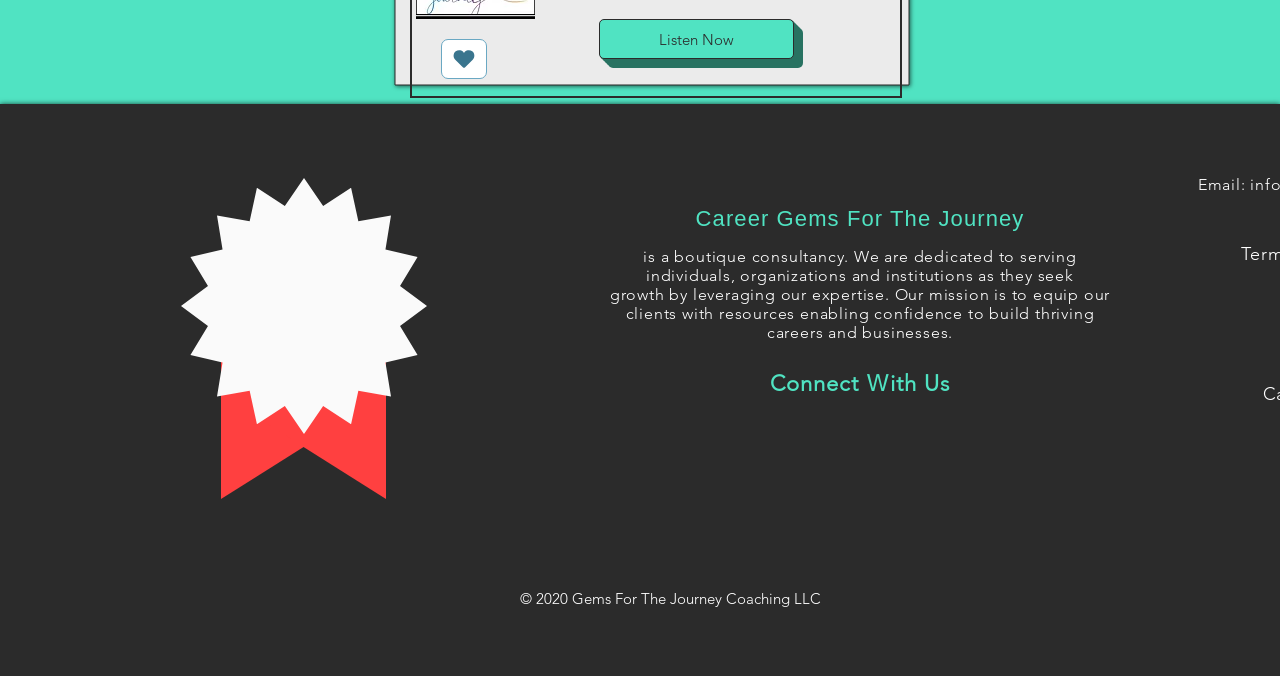How many social media links are there?
Refer to the image and respond with a one-word or short-phrase answer.

3